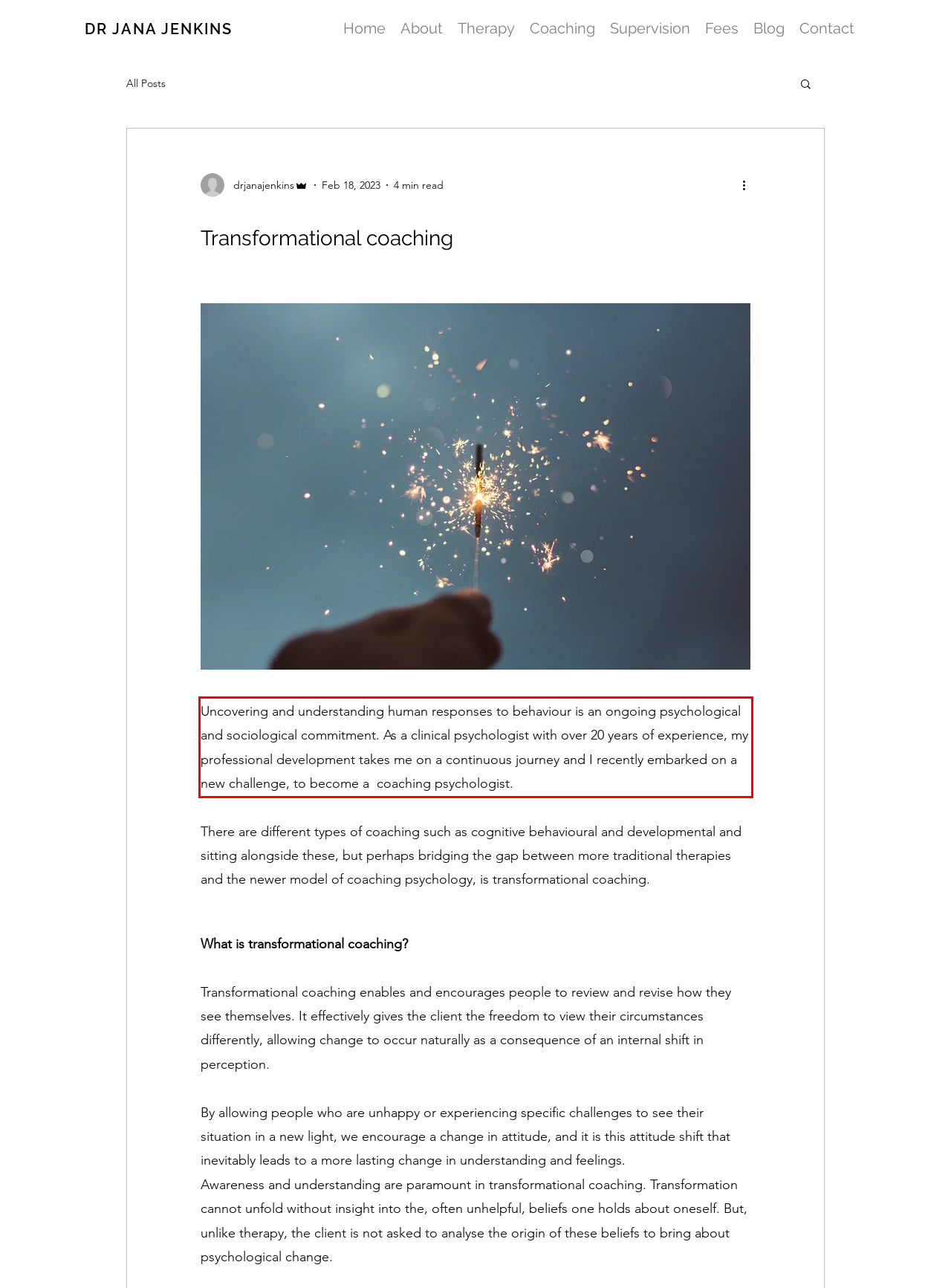Examine the webpage screenshot and use OCR to obtain the text inside the red bounding box.

Uncovering and understanding human responses to behaviour is an ongoing psychological and sociological commitment. As a clinical psychologist with over 20 years of experience, my professional development takes me on a continuous journey and I recently embarked on a new challenge, to become a coaching psychologist.